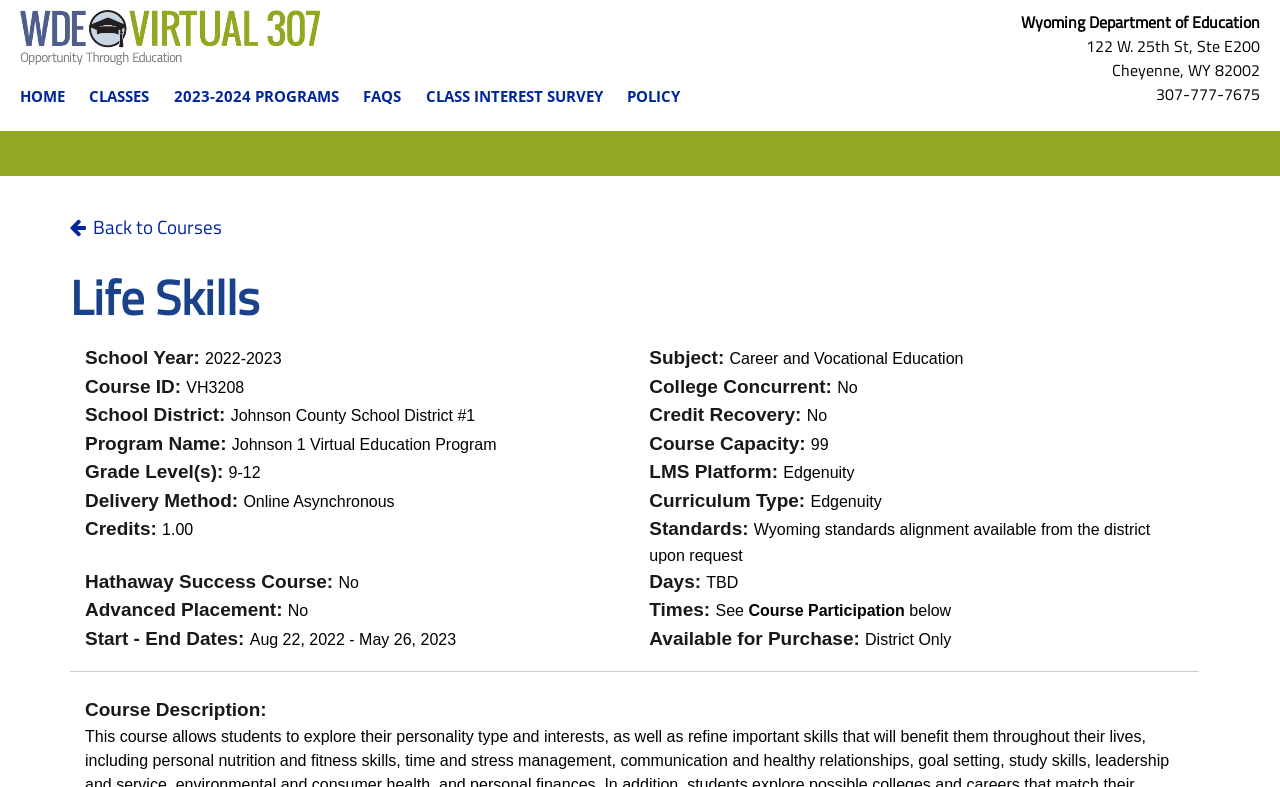Provide the bounding box coordinates in the format (top-left x, top-left y, bottom-right x, bottom-right y). All values are floating point numbers between 0 and 1. Determine the bounding box coordinate of the UI element described as: 2023-2024 Programs

[0.136, 0.108, 0.265, 0.137]